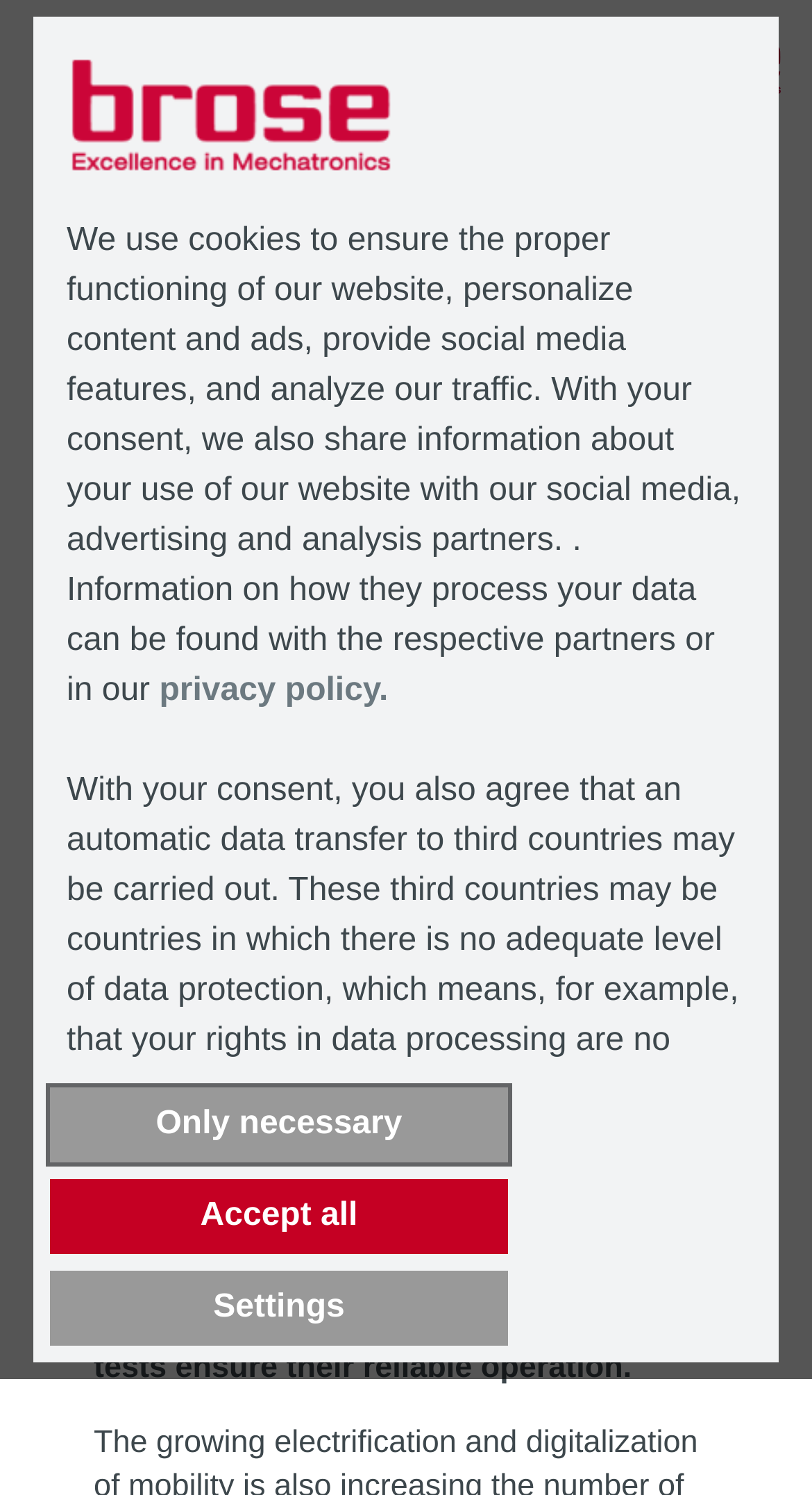Provide a brief response using a word or short phrase to this question:
What is Brose testing at its center in Würzburg?

Electromagnetic compatibility